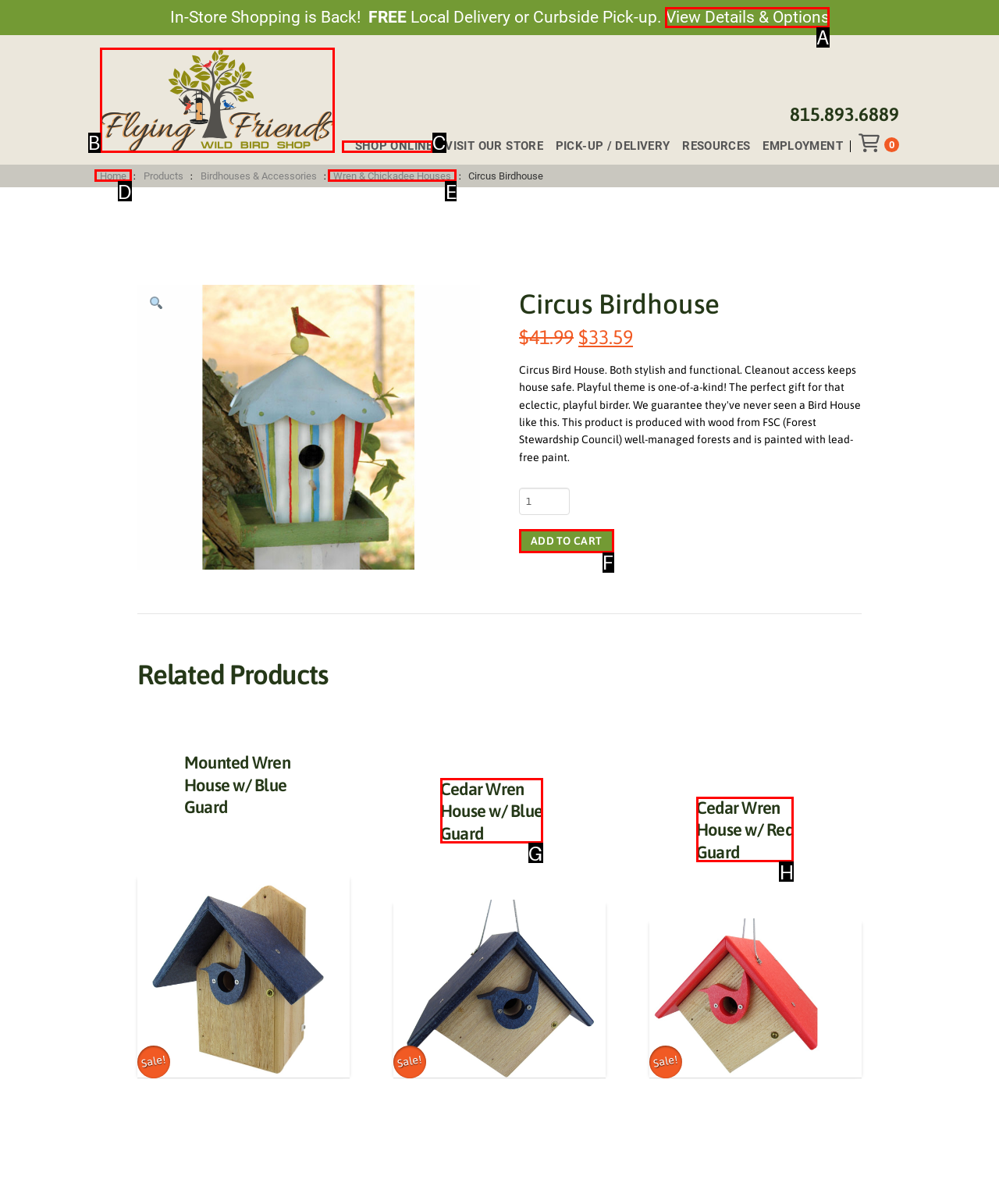Find the correct option to complete this instruction: View product details. Reply with the corresponding letter.

A